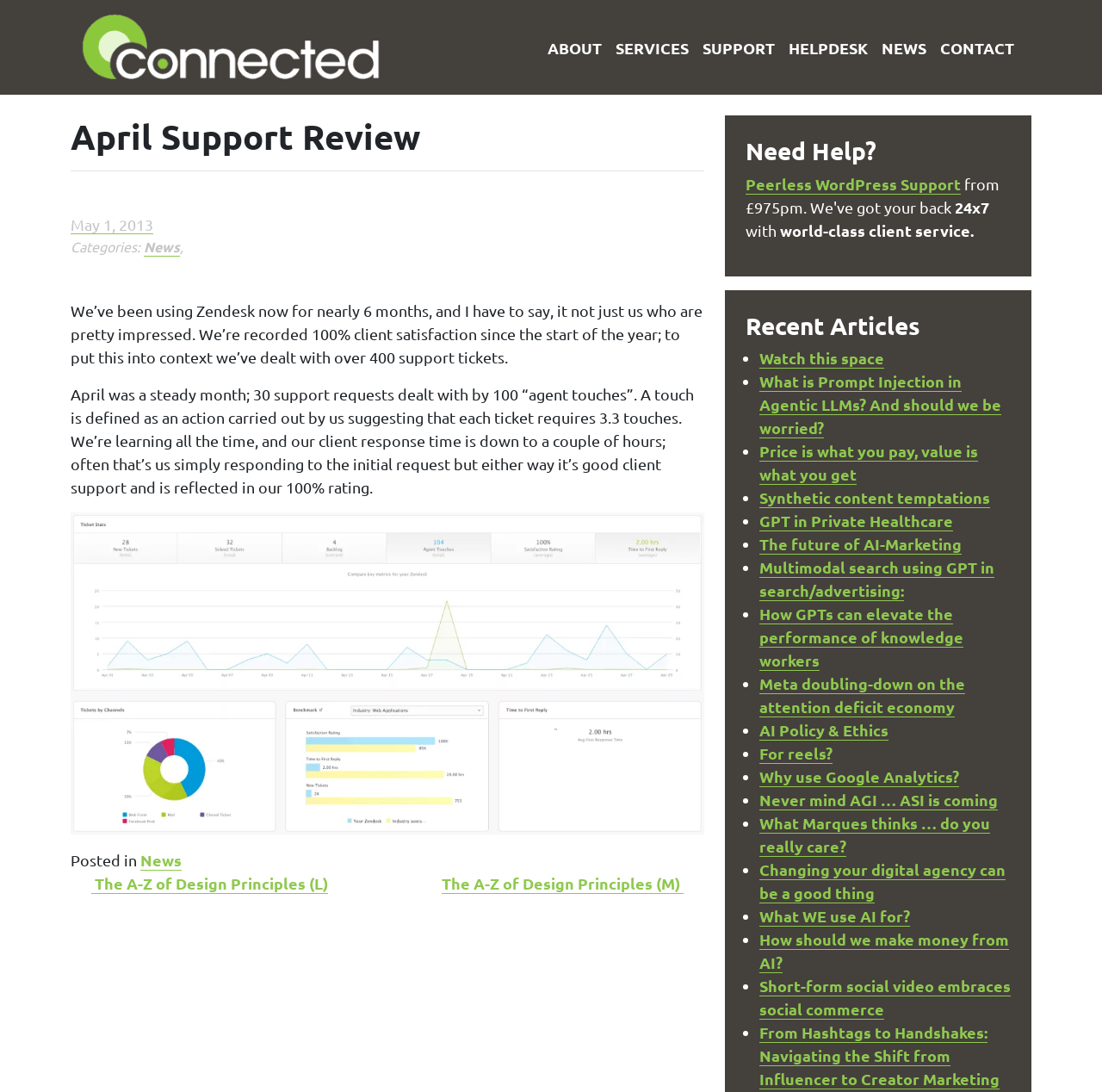Please identify the bounding box coordinates of the element's region that I should click in order to complete the following instruction: "Click on the 'Connected' link". The bounding box coordinates consist of four float numbers between 0 and 1, i.e., [left, top, right, bottom].

[0.073, 0.027, 0.345, 0.056]